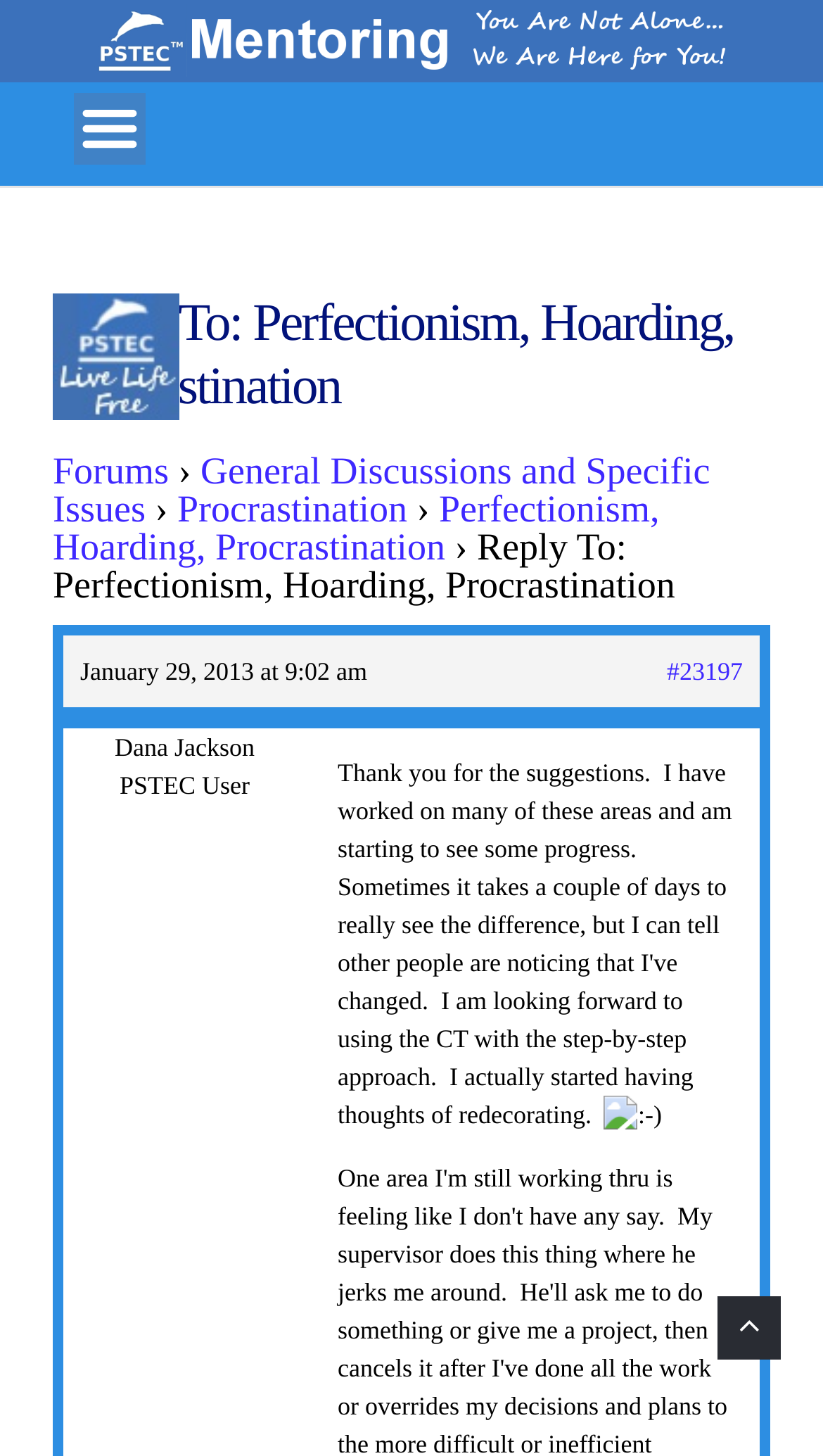What is the main heading of this webpage? Please extract and provide it.

Reply To: Perfectionism, Hoarding, Procrastination